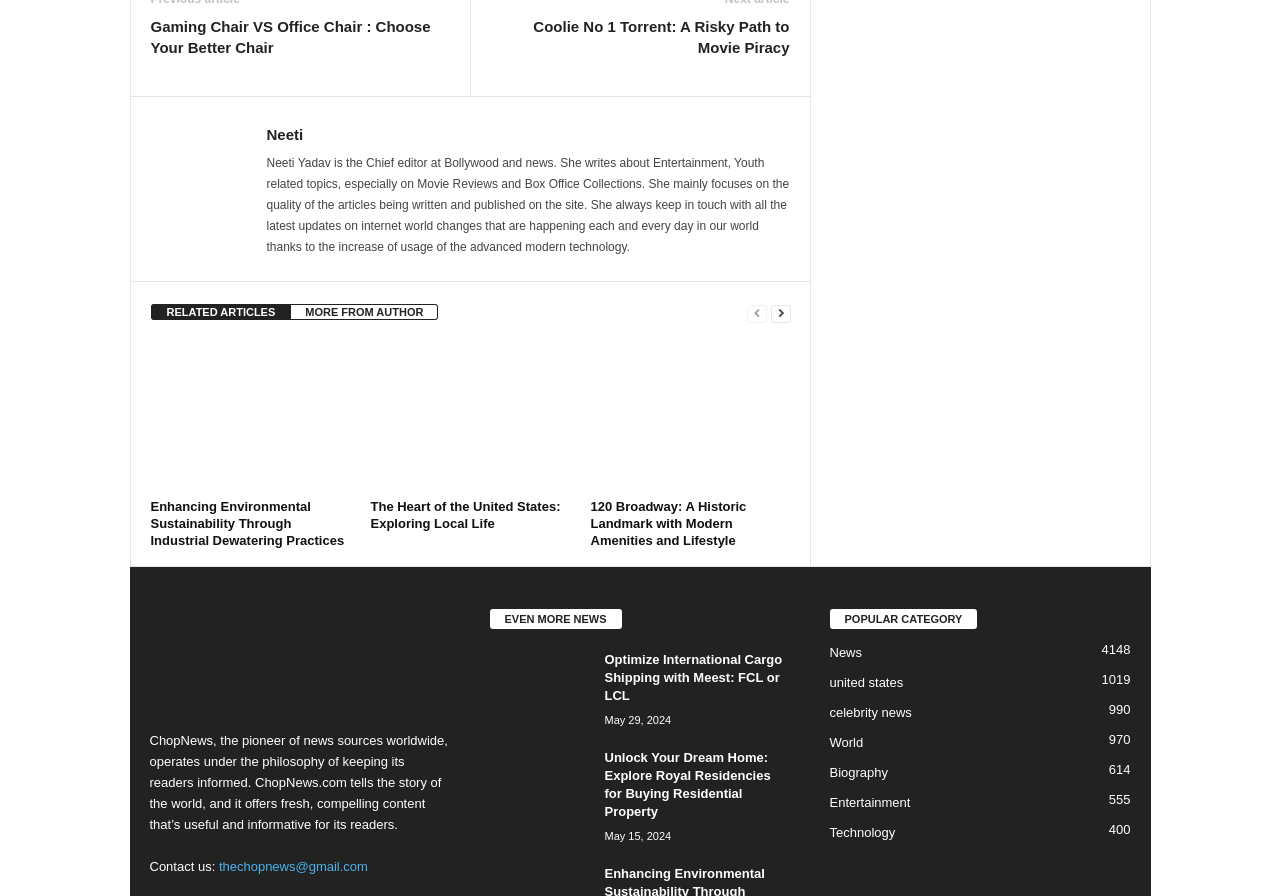Please identify the coordinates of the bounding box for the clickable region that will accomplish this instruction: "Explore Environmental Sustainability".

[0.118, 0.382, 0.274, 0.549]